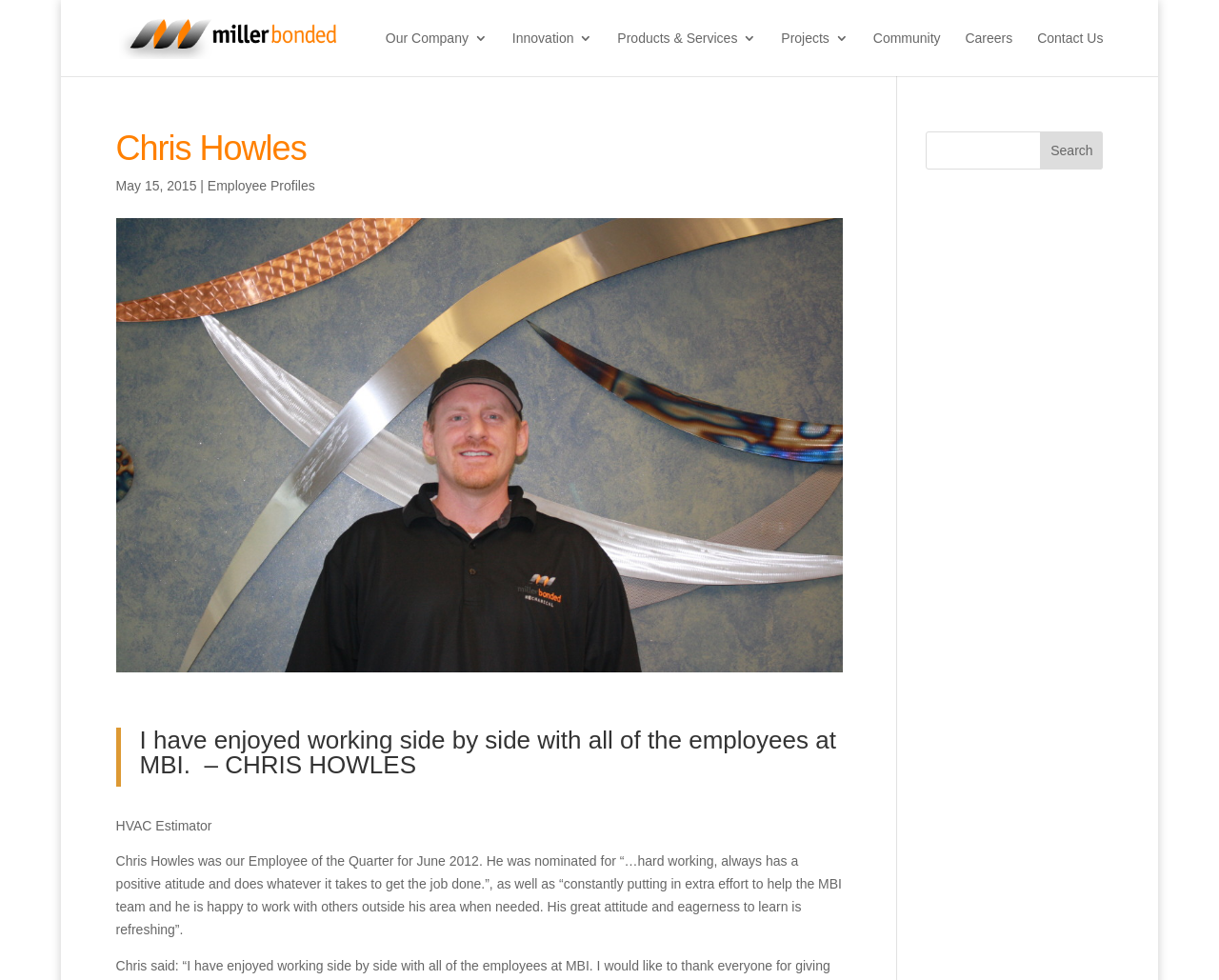What is Chris Howles' job title? Based on the image, give a response in one word or a short phrase.

HVAC Estimator